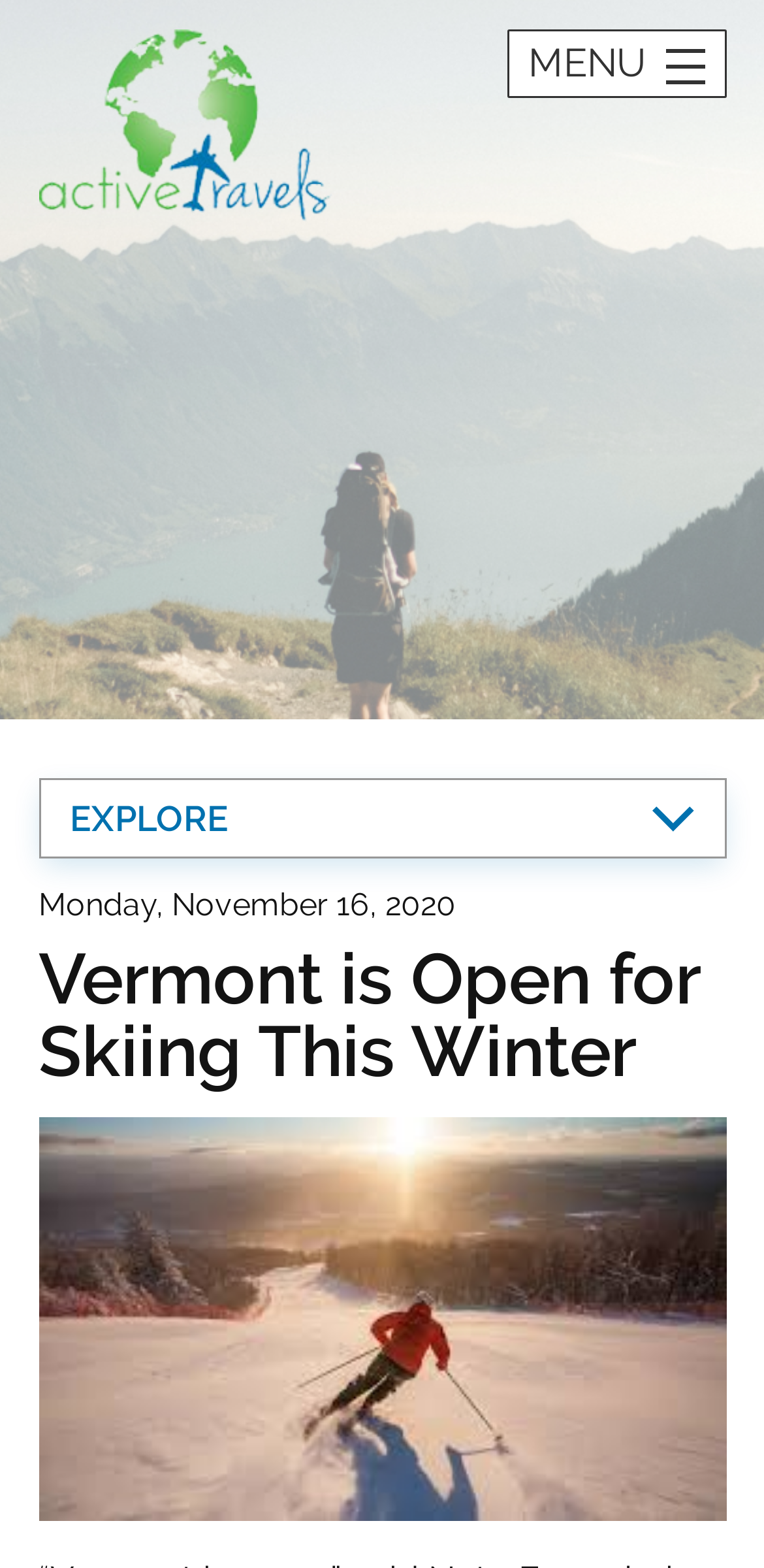Provide your answer to the question using just one word or phrase: What is the name of the ski area mentioned?

Ski Vermont